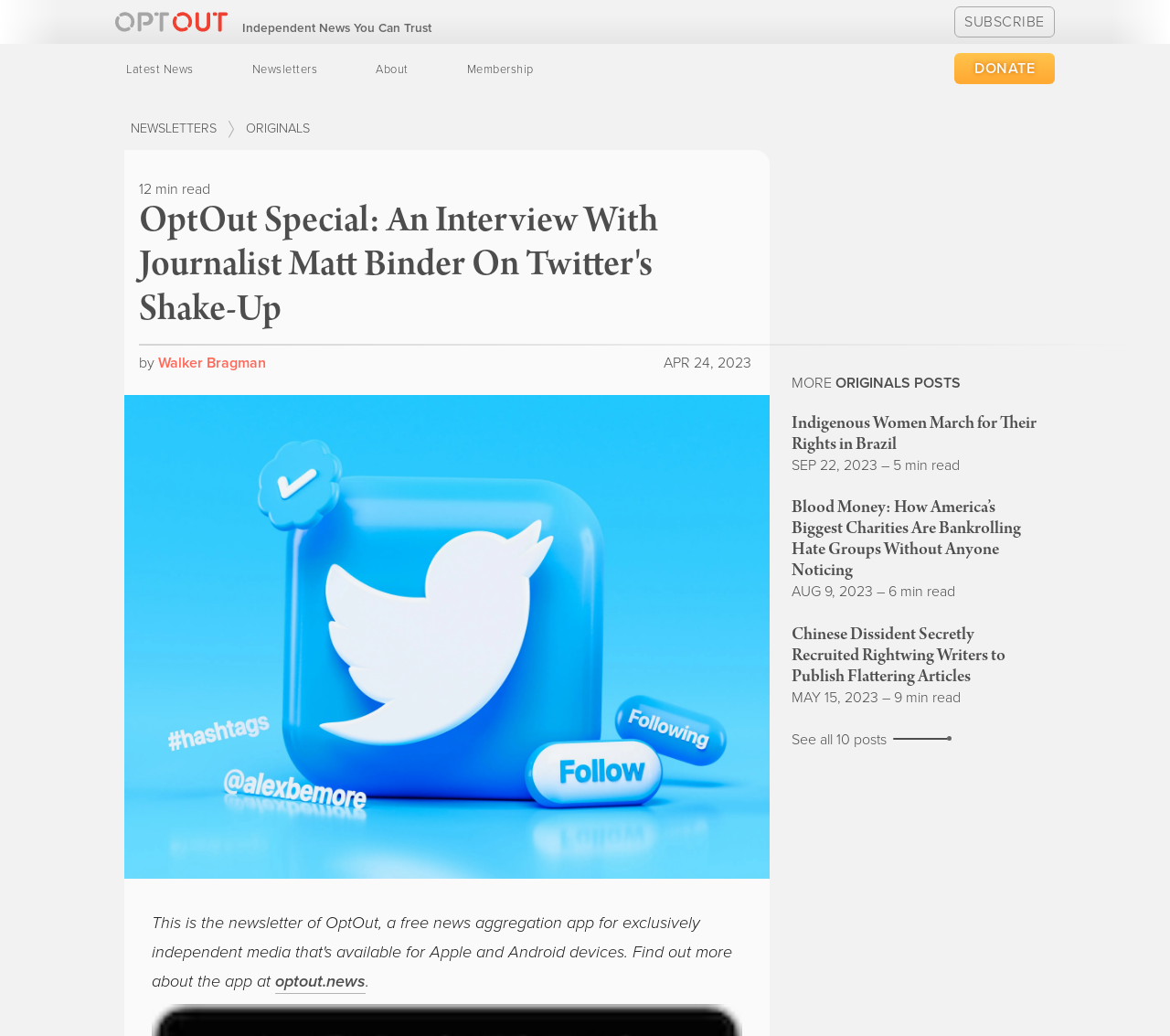Please provide a brief answer to the question using only one word or phrase: 
What is the name of the journalist interviewed?

Matt Binder